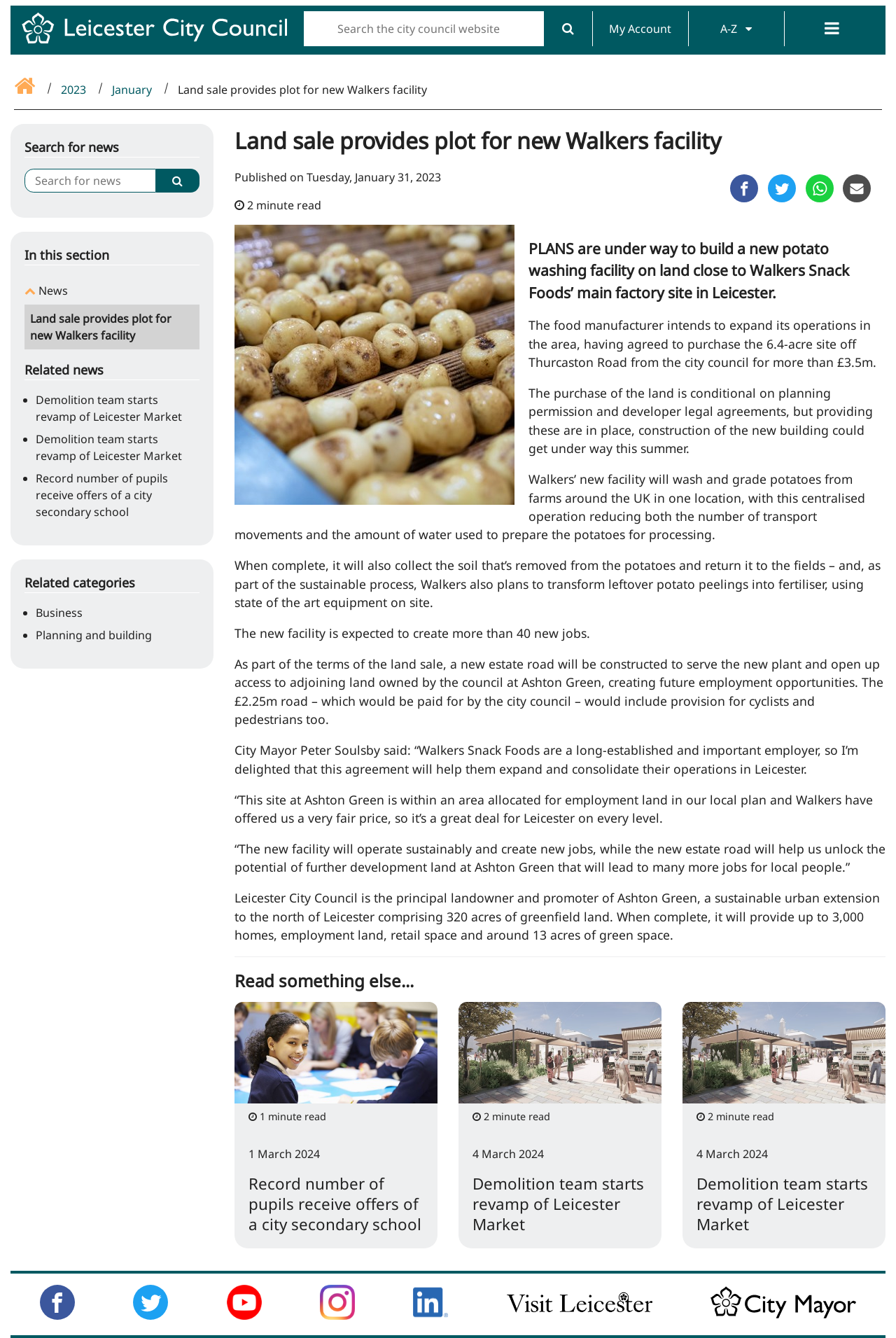Your task is to extract the text of the main heading from the webpage.

Land sale provides plot for new Walkers facility